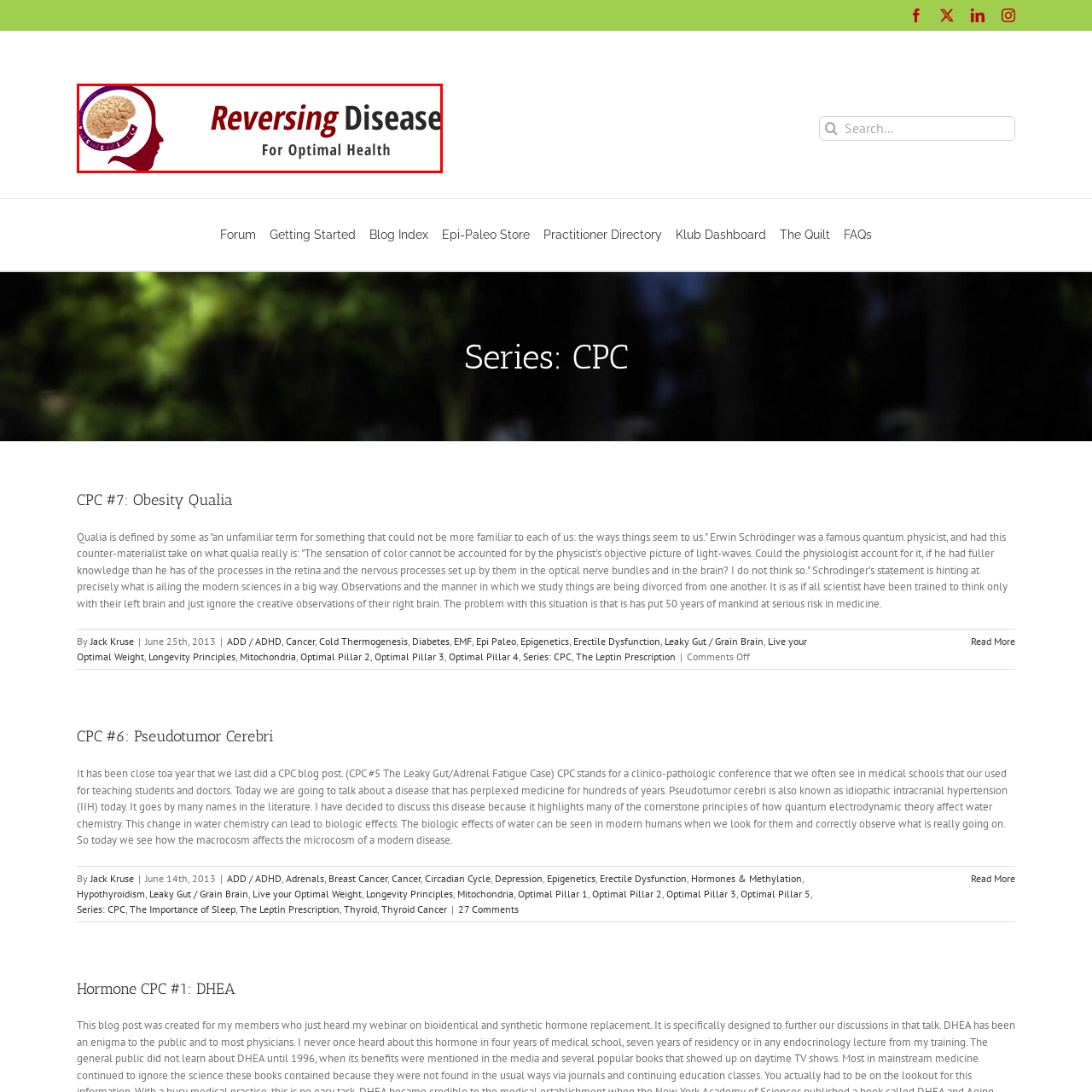Analyze the image surrounded by the red box and respond concisely: What is the subtitle of the logo?

For Optimal Health